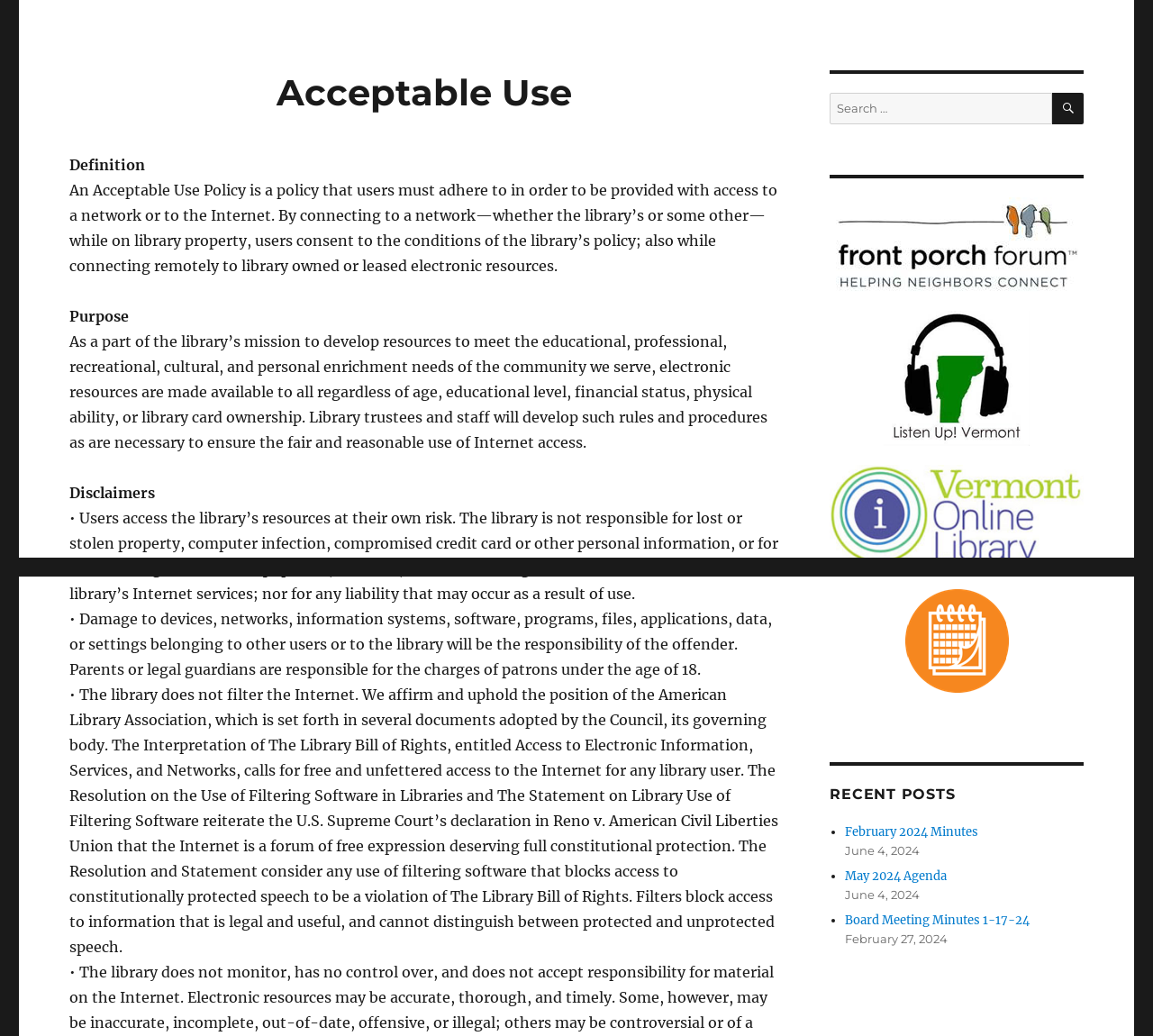Provide the bounding box coordinates for the UI element that is described as: "alt="VOL-logo-new"".

[0.72, 0.448, 0.94, 0.55]